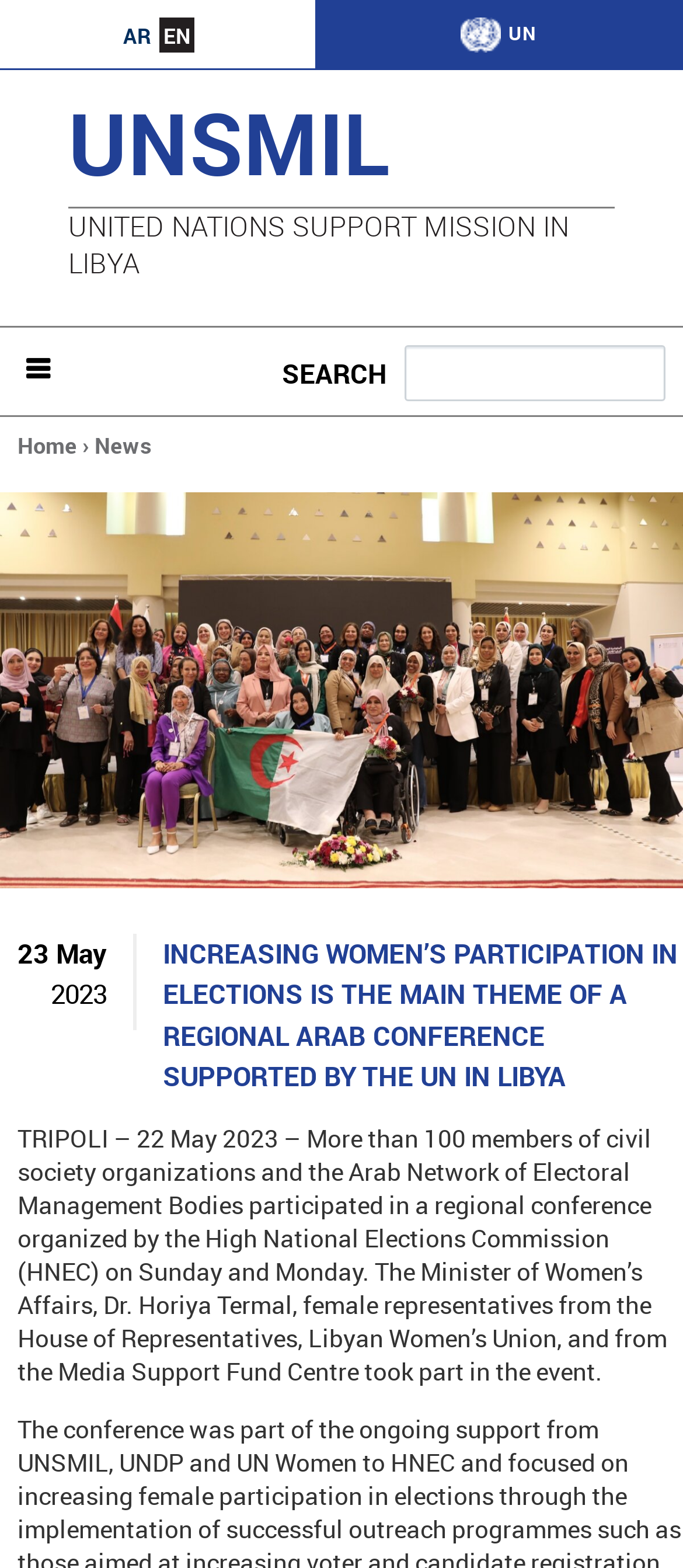Please determine the bounding box coordinates for the element that should be clicked to follow these instructions: "Switch to Arabic language".

[0.175, 0.011, 0.227, 0.034]